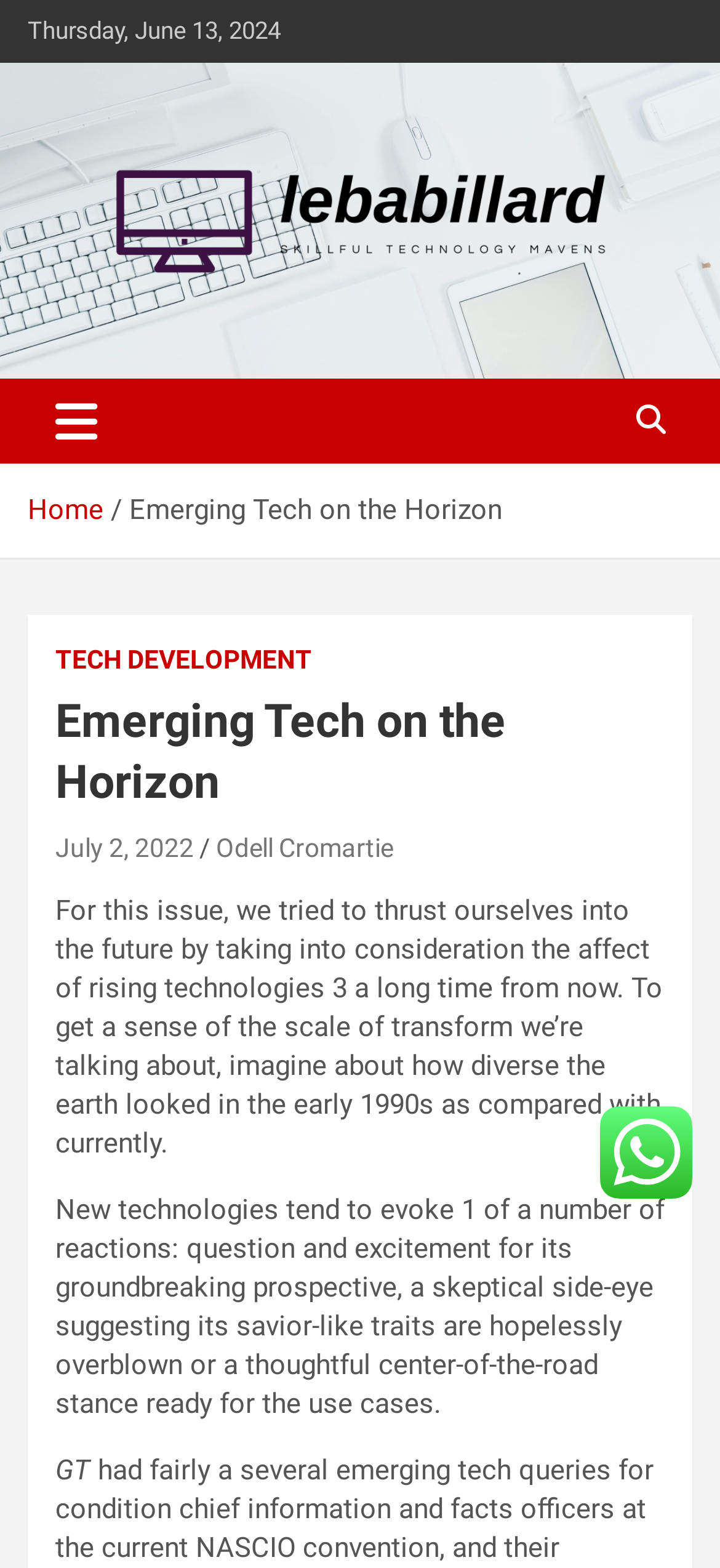Write an elaborate caption that captures the essence of the webpage.

The webpage is titled "Emerging Tech on the Horizon – Lebabillard" and features a prominent header with the same title. Below the header, there is a date "Thursday, June 13, 2024" displayed. To the right of the date, there is a link to "Lebabillard" accompanied by an image with the same name.

Further down, there is a heading "Lebabillard" with a link to the same name below it. Next to the heading, there is a static text "Skillful technology mavens". A button "Toggle navigation" is located nearby, which controls the navigation bar.

The navigation bar, labeled as "Breadcrumbs", contains links to "Home" and "Emerging Tech on the Horizon", as well as a link to "TECH DEVELOPMENT". Below the navigation bar, there is a header section with a heading "Emerging Tech on the Horizon" and links to "July 2, 2022" and "Odell Cromartie".

The main content of the webpage consists of two paragraphs of text. The first paragraph discusses the impact of rising technologies three years from now, while the second paragraph talks about the different reactions people have towards new technologies. There is also a static text "GT" located at the bottom of the page.

On the right side of the page, near the bottom, there is an image with no description. Overall, the webpage has a total of 2 images, 7 links, 5 headings, 5 static texts, and 1 button.